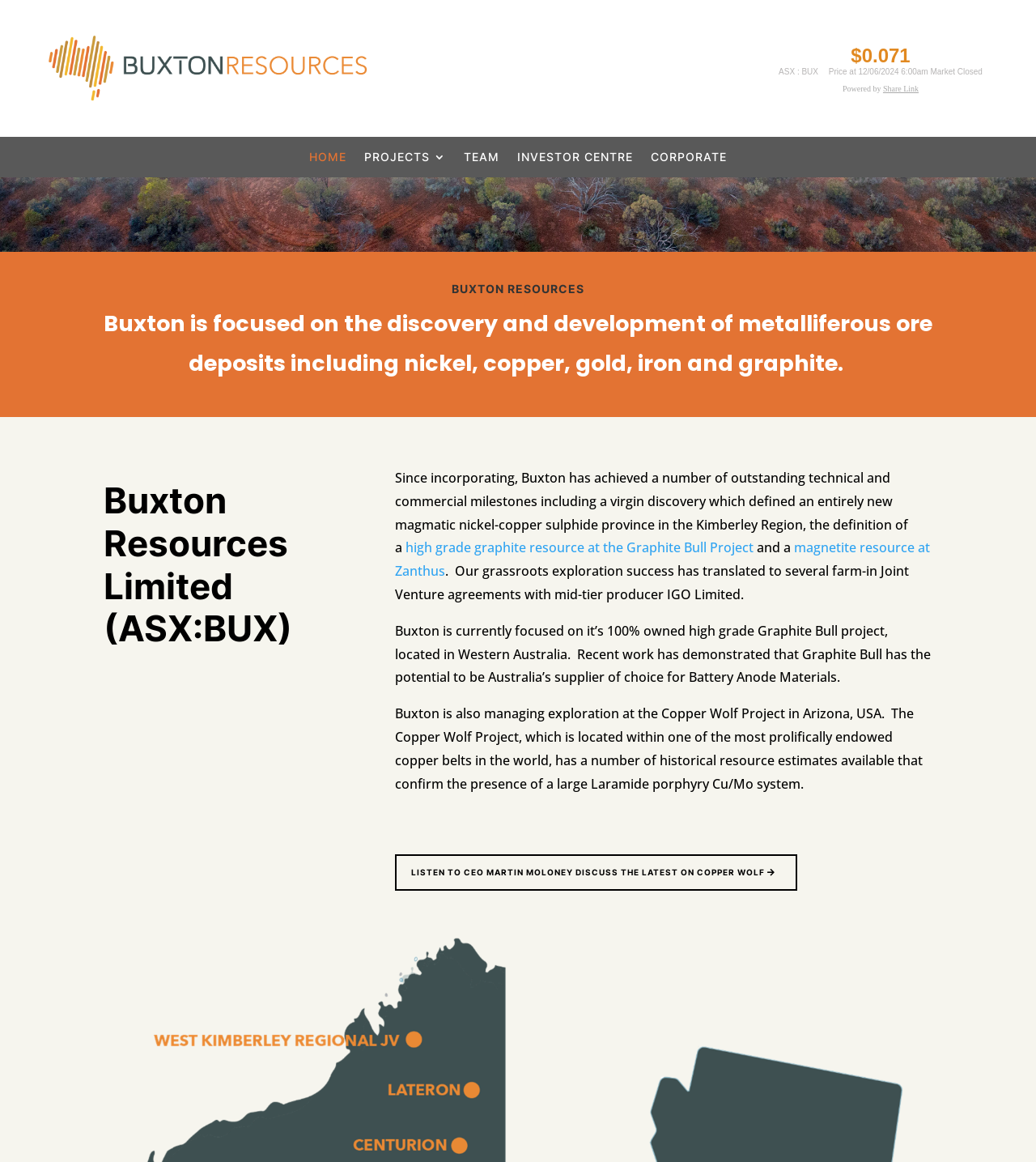What is the name of the CEO of Buxton Resources?
Please answer the question with as much detail as possible using the screenshot.

On the webpage, there is a link to listen to the CEO discussing the latest on Copper Wolf, and the CEO's name is mentioned as Martin Moloney.